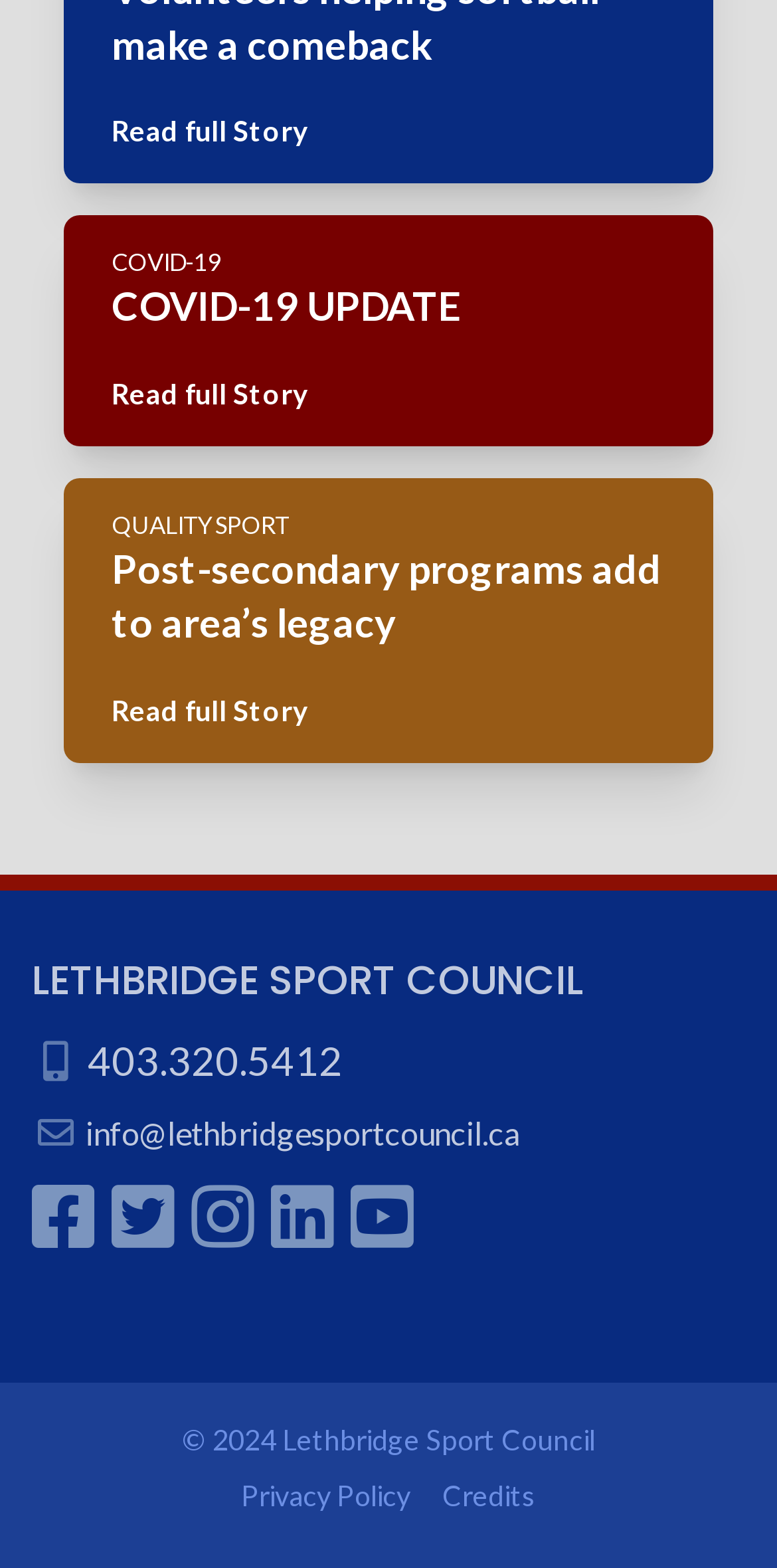Can you identify the bounding box coordinates of the clickable region needed to carry out this instruction: 'Email info@lethbridgesportcouncil.ca'? The coordinates should be four float numbers within the range of 0 to 1, stated as [left, top, right, bottom].

[0.11, 0.71, 0.669, 0.734]